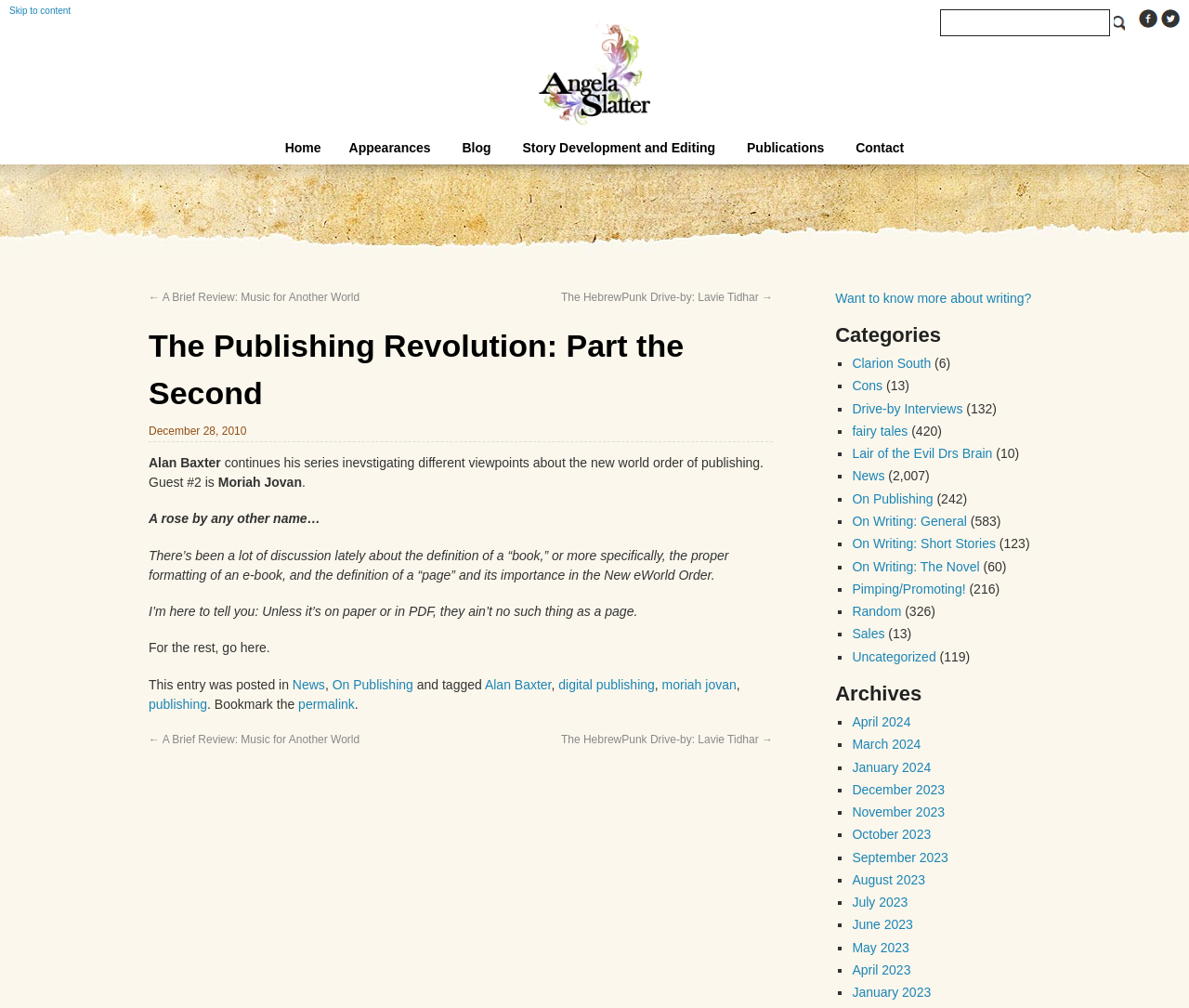Use the information in the screenshot to answer the question comprehensively: How many categories are listed on this webpage?

I counted the number of categories listed on the webpage by looking at the 'Categories' section, which contains 13 list items, each representing a category.